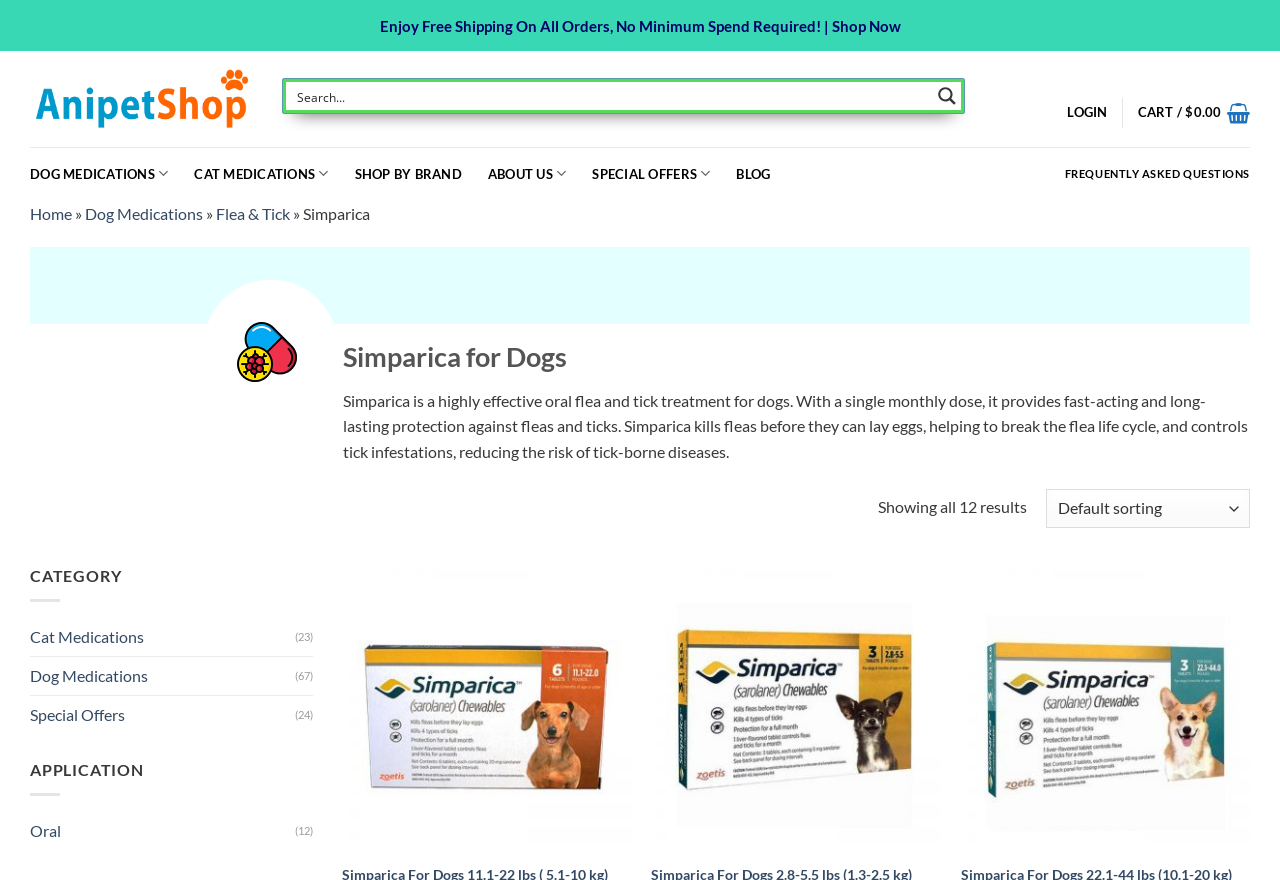Look at the image and write a detailed answer to the question: 
What is the weight range for the first Simparica product?

The link 'Simparica For Dogs 11.1-22 lbs ( 5.1-10 kg)' suggests that the weight range for the first Simparica product is 11.1-22 lbs.